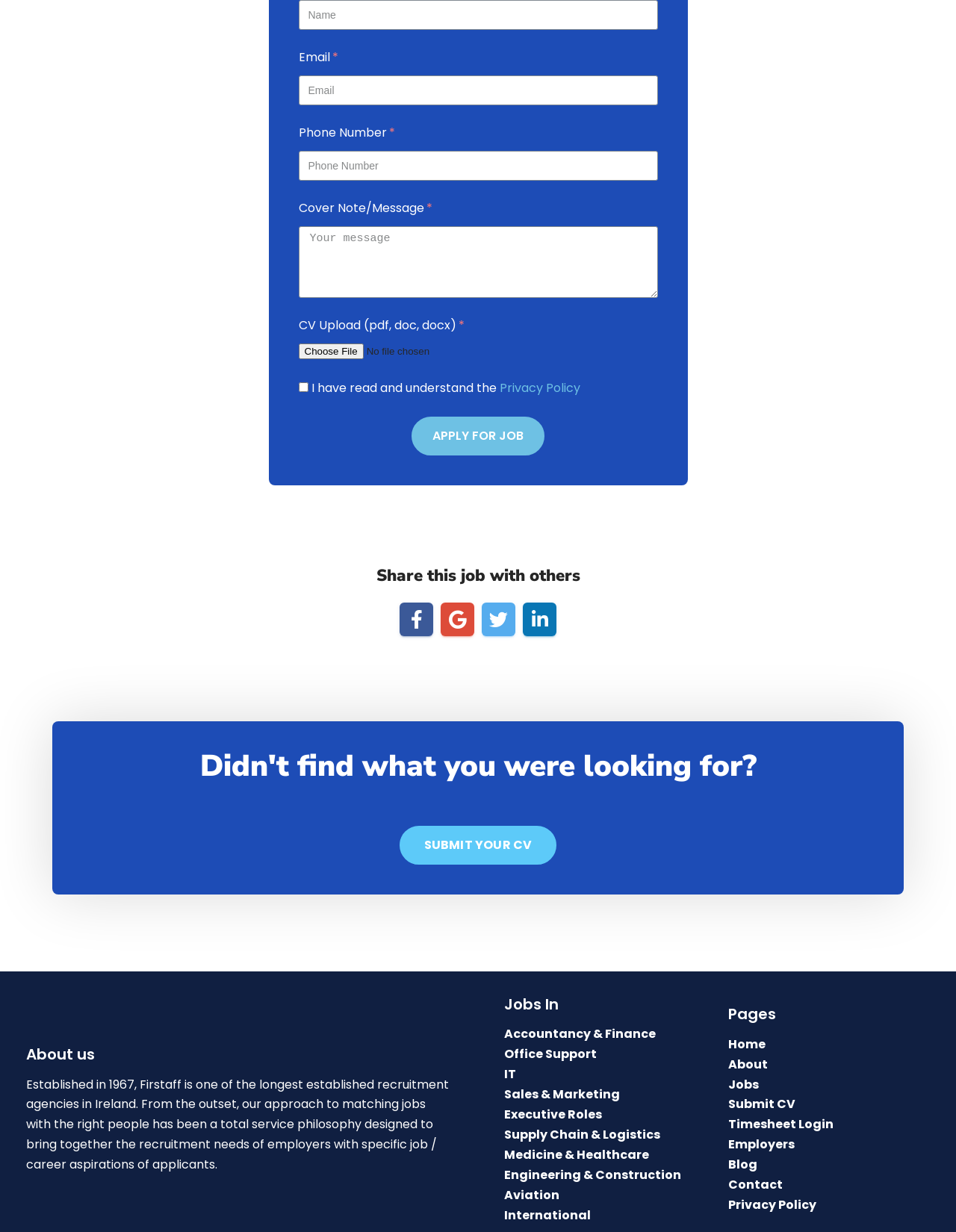What is the policy that the user must agree to?
Please provide a comprehensive answer based on the information in the image.

The checkbox 'I have read and understand the Privacy Policy' suggests that the user must agree to the Privacy Policy in order to proceed with the job application.